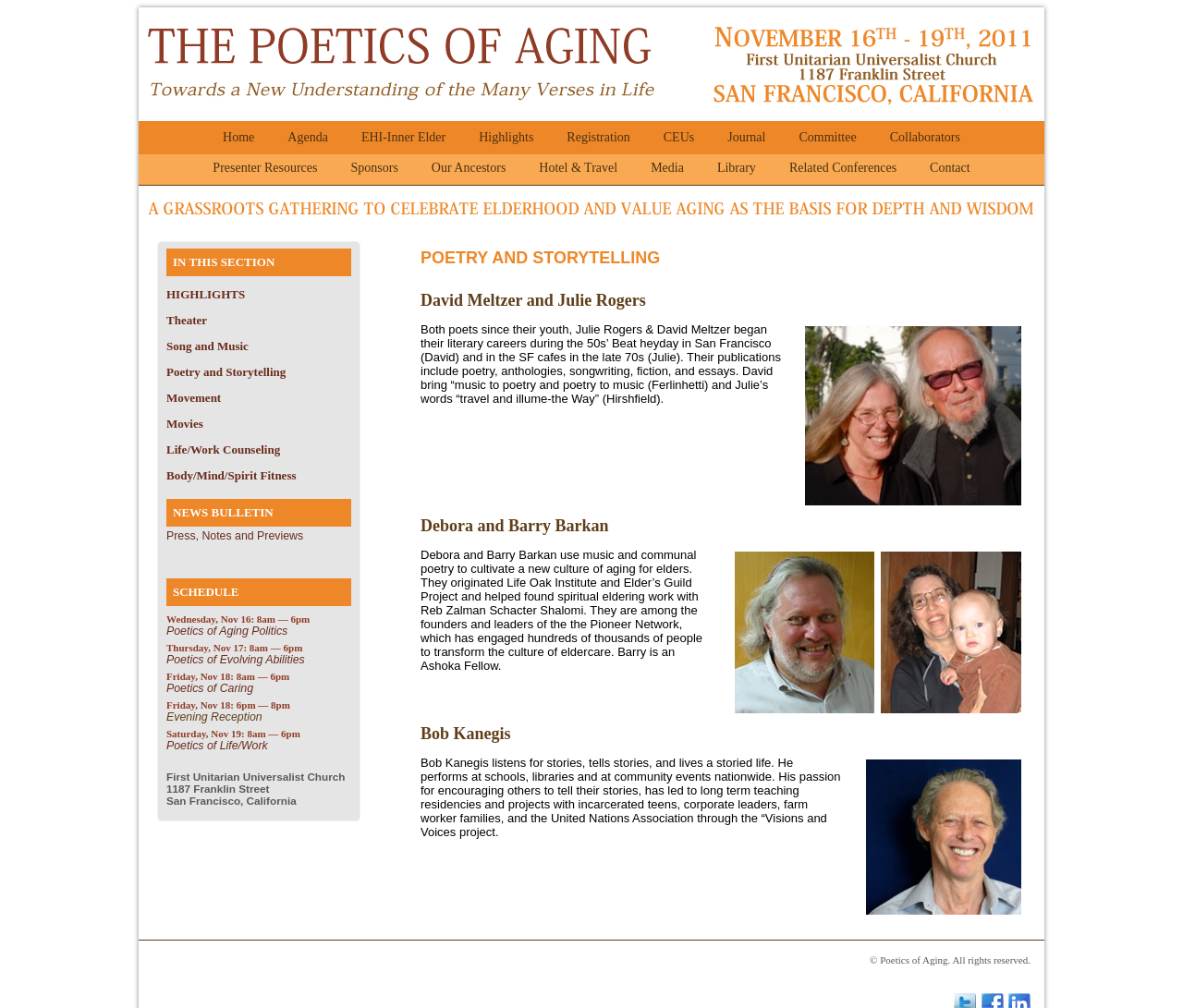Generate the text content of the main heading of the webpage.

David Meltzer and Julie Rogers